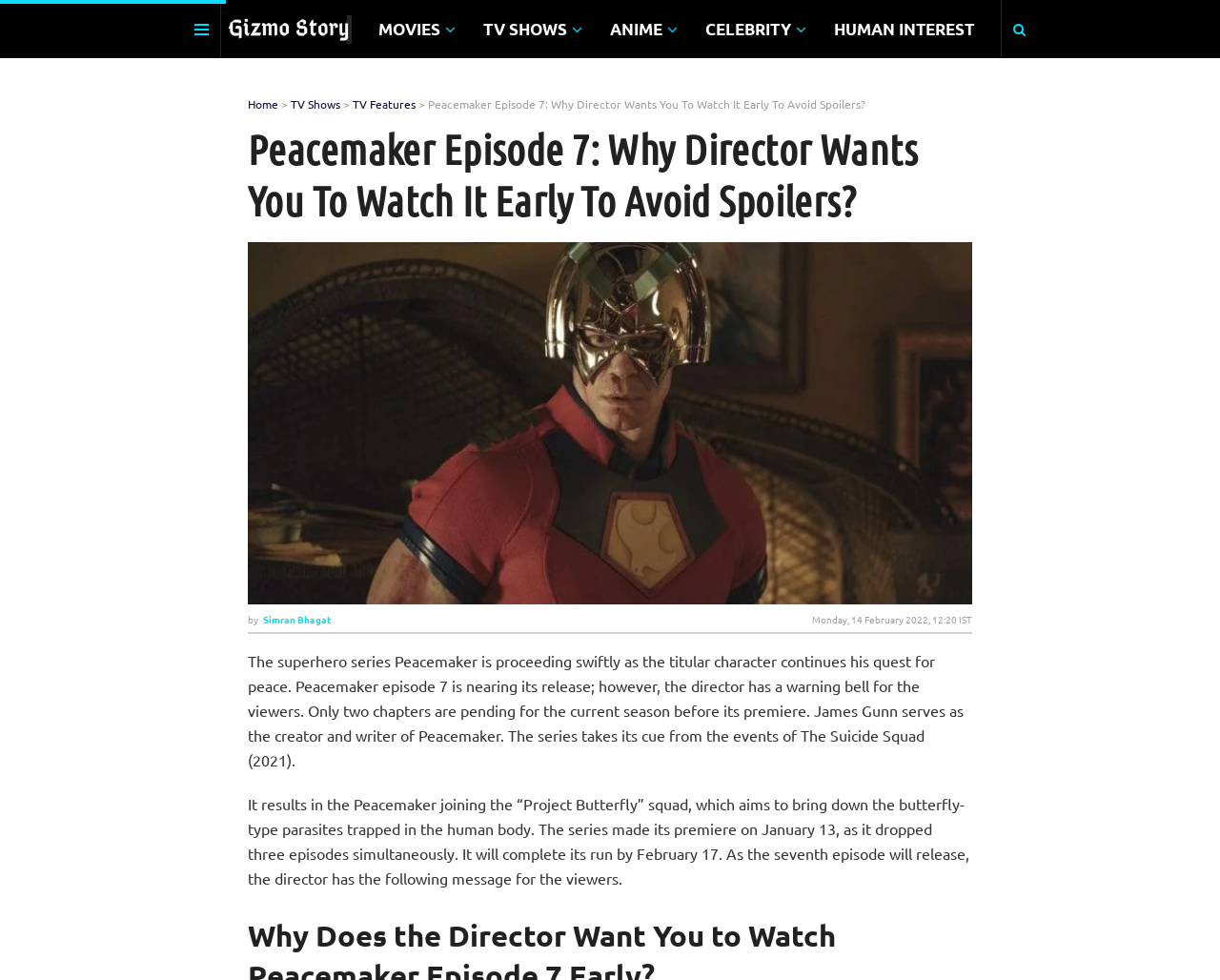Identify and extract the main heading of the webpage.

Peacemaker Episode 7: Why Director Wants You To Watch It Early To Avoid Spoilers?